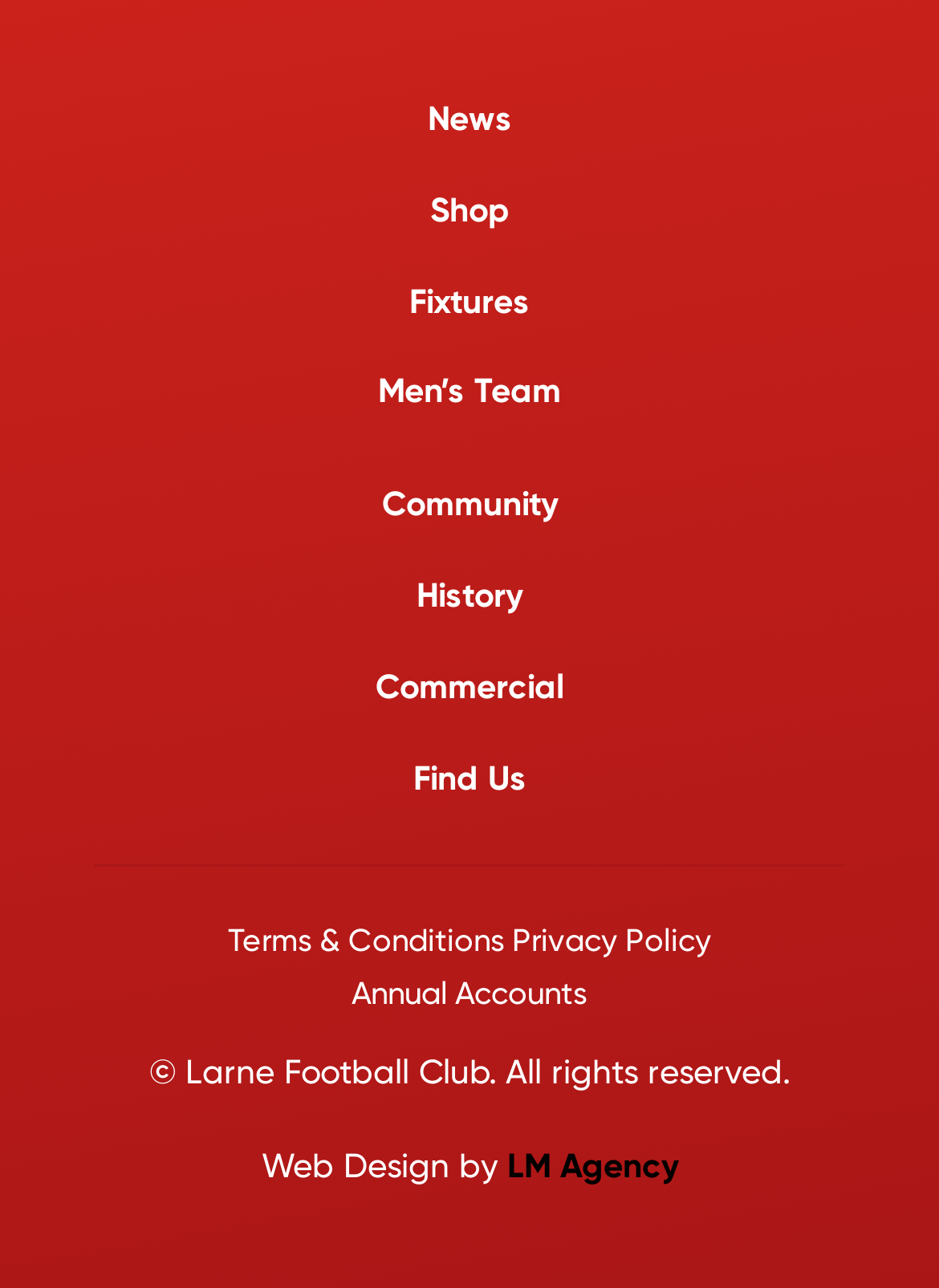Answer the following in one word or a short phrase: 
What is the company that designed the website?

LM Agency